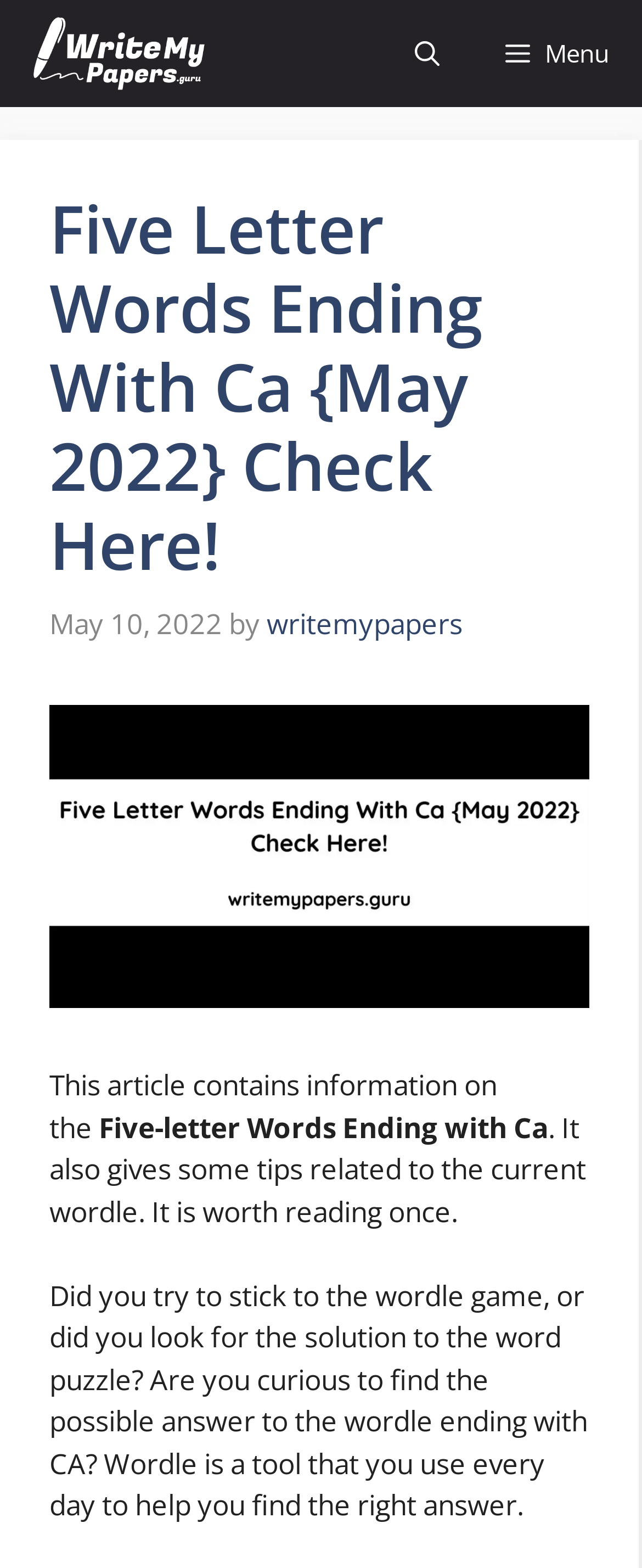Explain the features and main sections of the webpage comprehensively.

The webpage is about Five-letter Words Ending with Ca, specifically providing information and tips related to the current Wordle game. At the top, there is a navigation bar with a link to "WriteMyPapers.Guru" accompanied by an image, and a button labeled "Menu" that controls the primary menu. Next to the menu button is a link to open the search bar.

Below the navigation bar, there is a header section with a heading that matches the title of the webpage. The heading is accompanied by a timestamp indicating the publication date, "May 10, 2022", and the author's name, "writemypapers". An image related to Five Letter Words Ending with Ca is placed below the heading.

The main content of the webpage starts with a brief introduction, stating that the article contains information on Five-letter Words Ending with Ca and provides tips related to the current Wordle game. The text continues, asking the reader if they tried to solve the Wordle puzzle or looked for the solution, and expressing curiosity about finding the possible answer to the Wordle ending with CA. The text concludes by describing Wordle as a tool used daily to find the right answer.